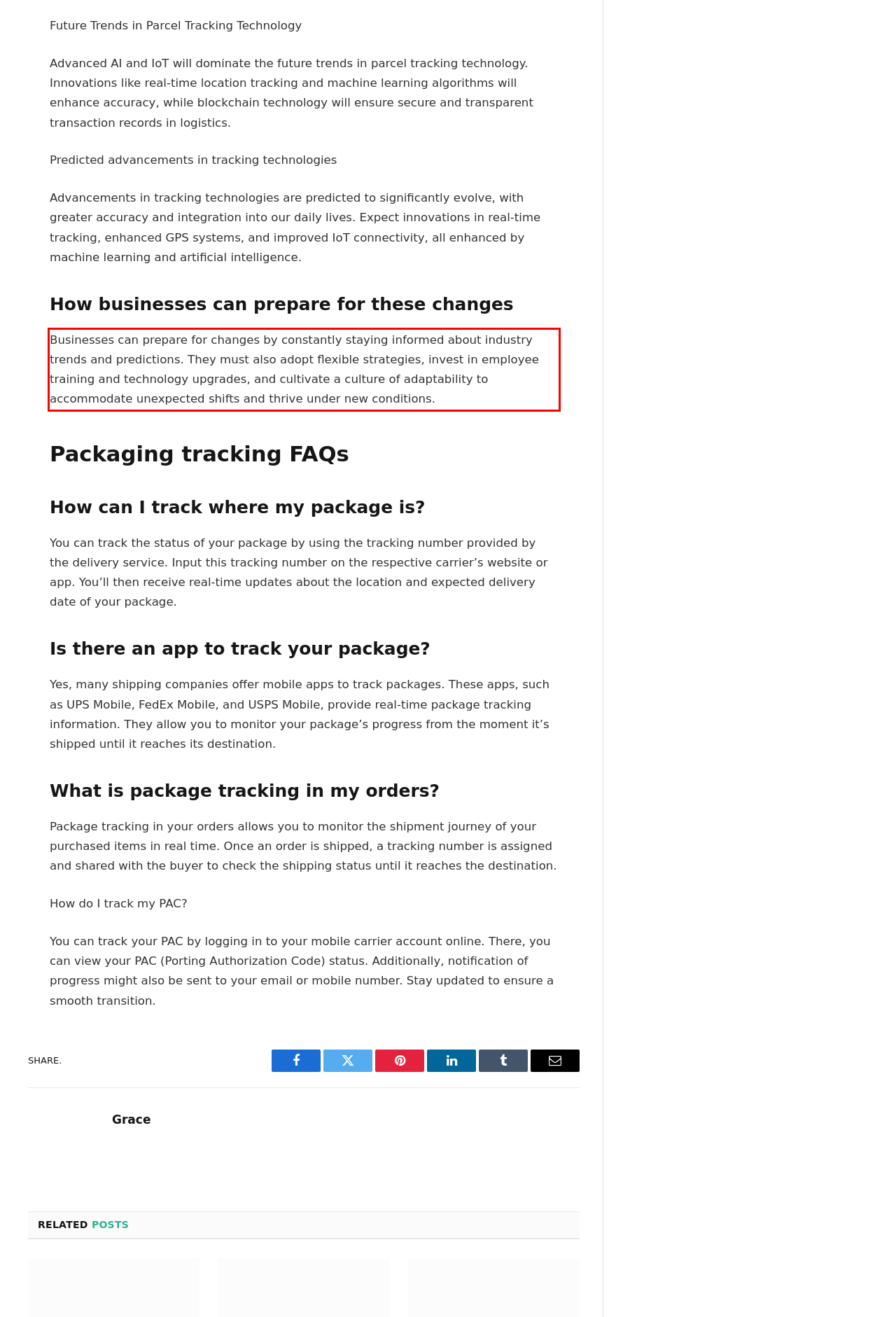From the screenshot of the webpage, locate the red bounding box and extract the text contained within that area.

Businesses can prepare for changes by constantly staying informed about industry trends and predictions. They must also adopt flexible strategies, invest in employee training and technology upgrades, and cultivate a culture of adaptability to accommodate unexpected shifts and thrive under new conditions.